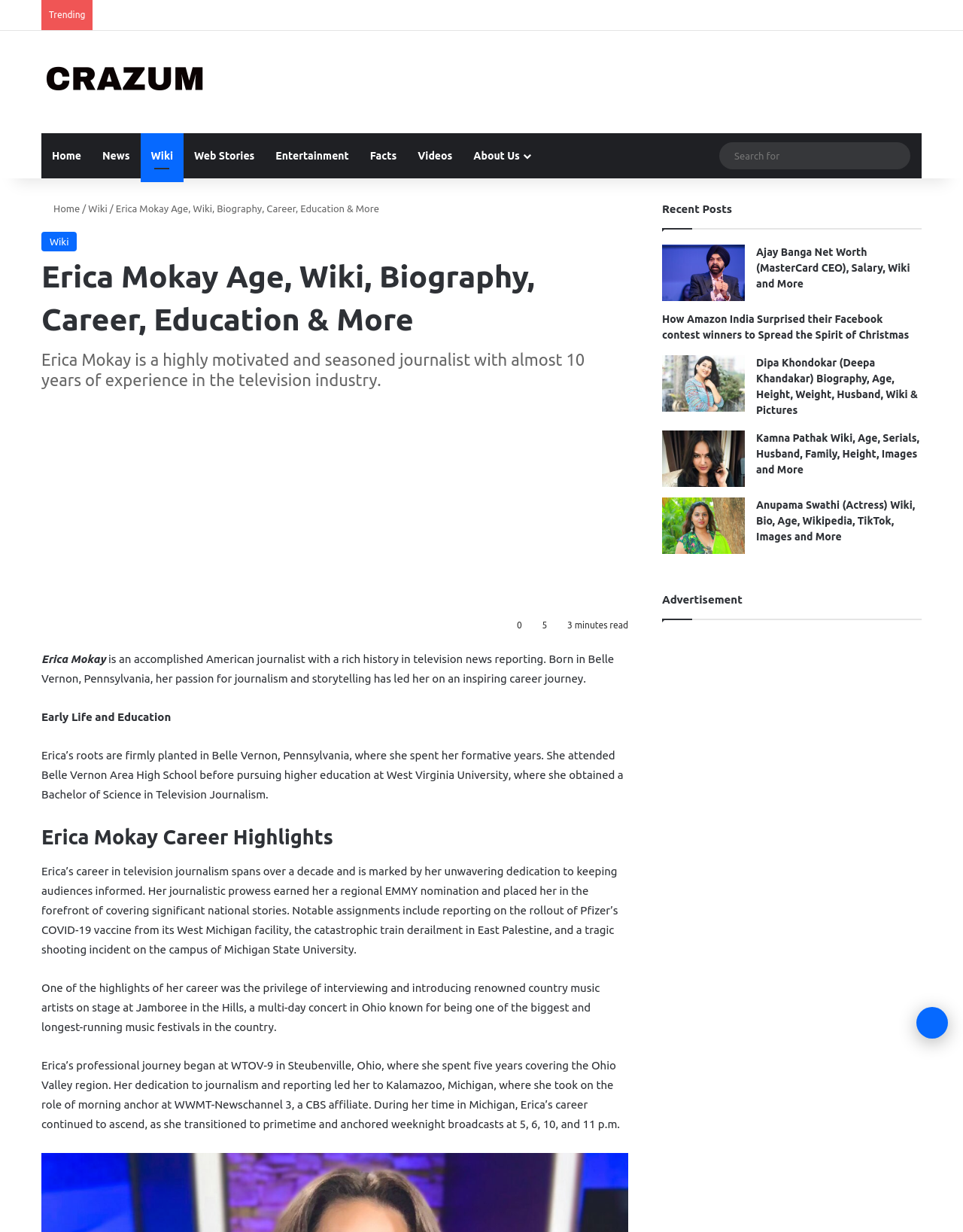Please determine the main heading text of this webpage.

Erica Mokay Age, Wiki, Biography, Career, Education & More